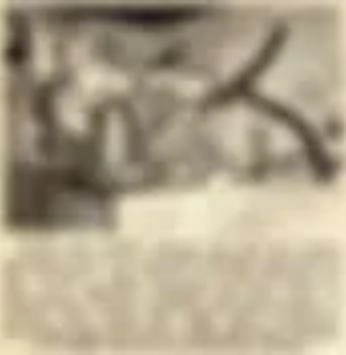What type of establishment is Freddies Bar?
Answer briefly with a single word or phrase based on the image.

Bar